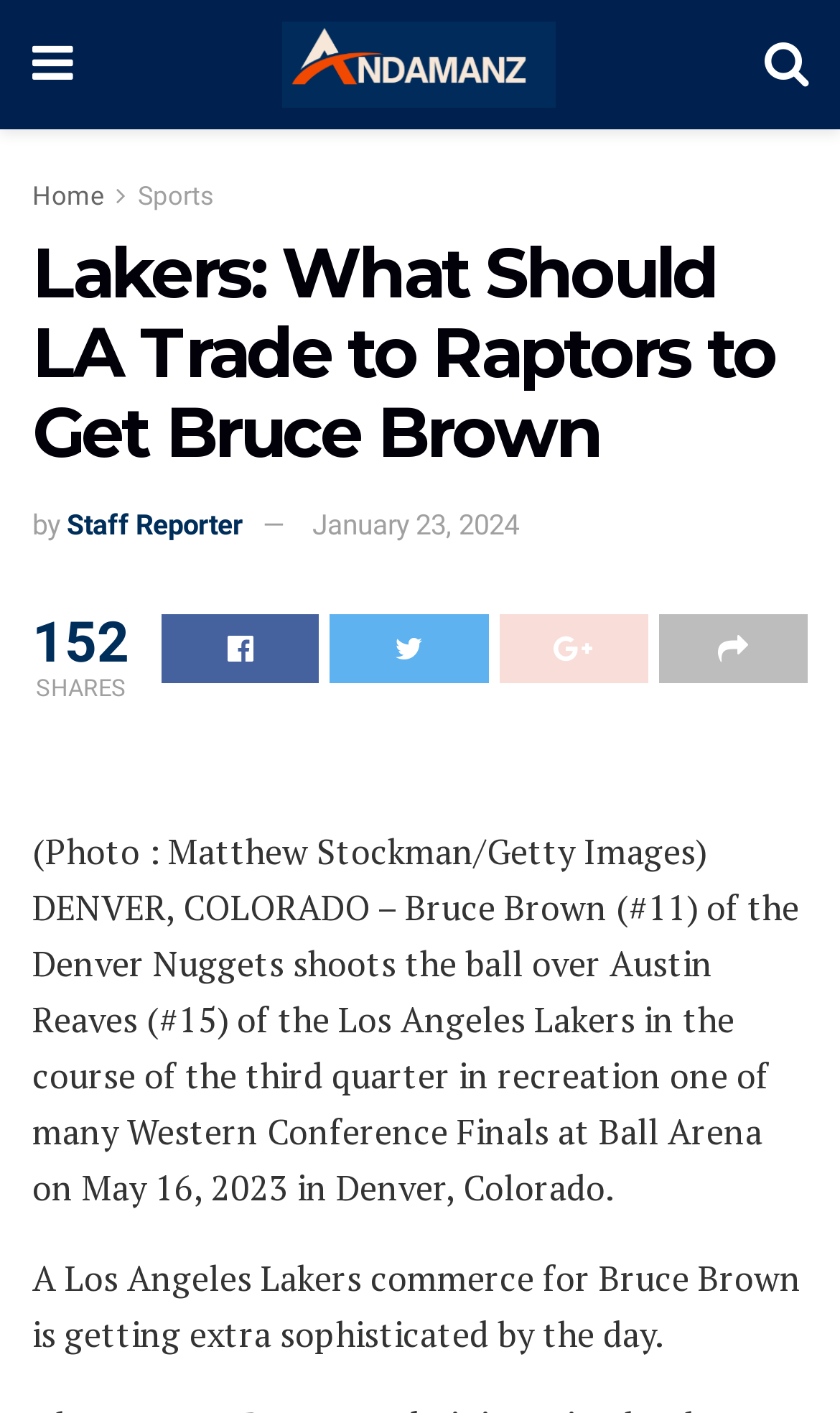Extract the bounding box coordinates of the UI element described by: "Staff Reporter". The coordinates should include four float numbers ranging from 0 to 1, e.g., [left, top, right, bottom].

[0.079, 0.359, 0.29, 0.382]